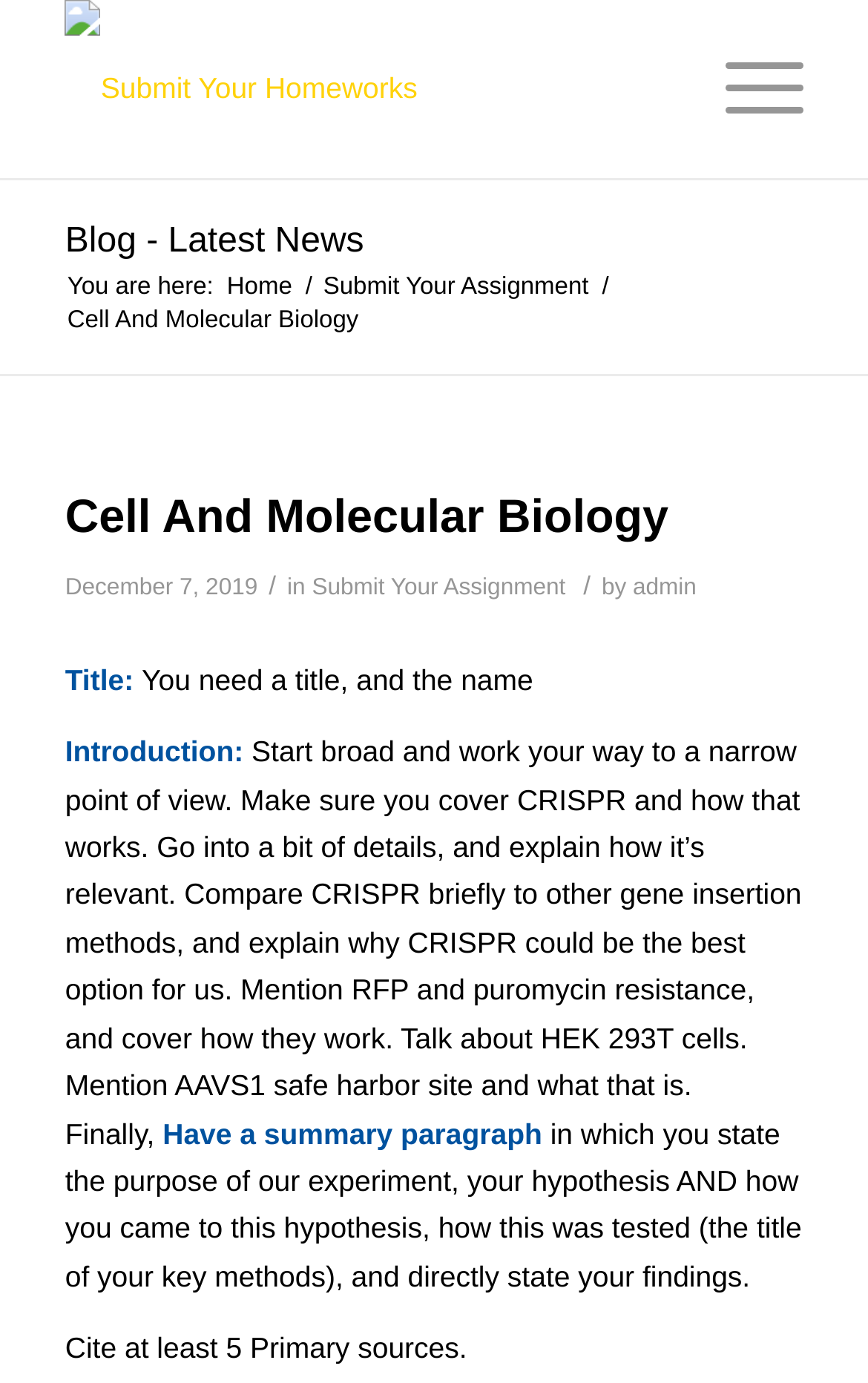Respond to the question below with a concise word or phrase:
What is the current page about?

Cell And Molecular Biology